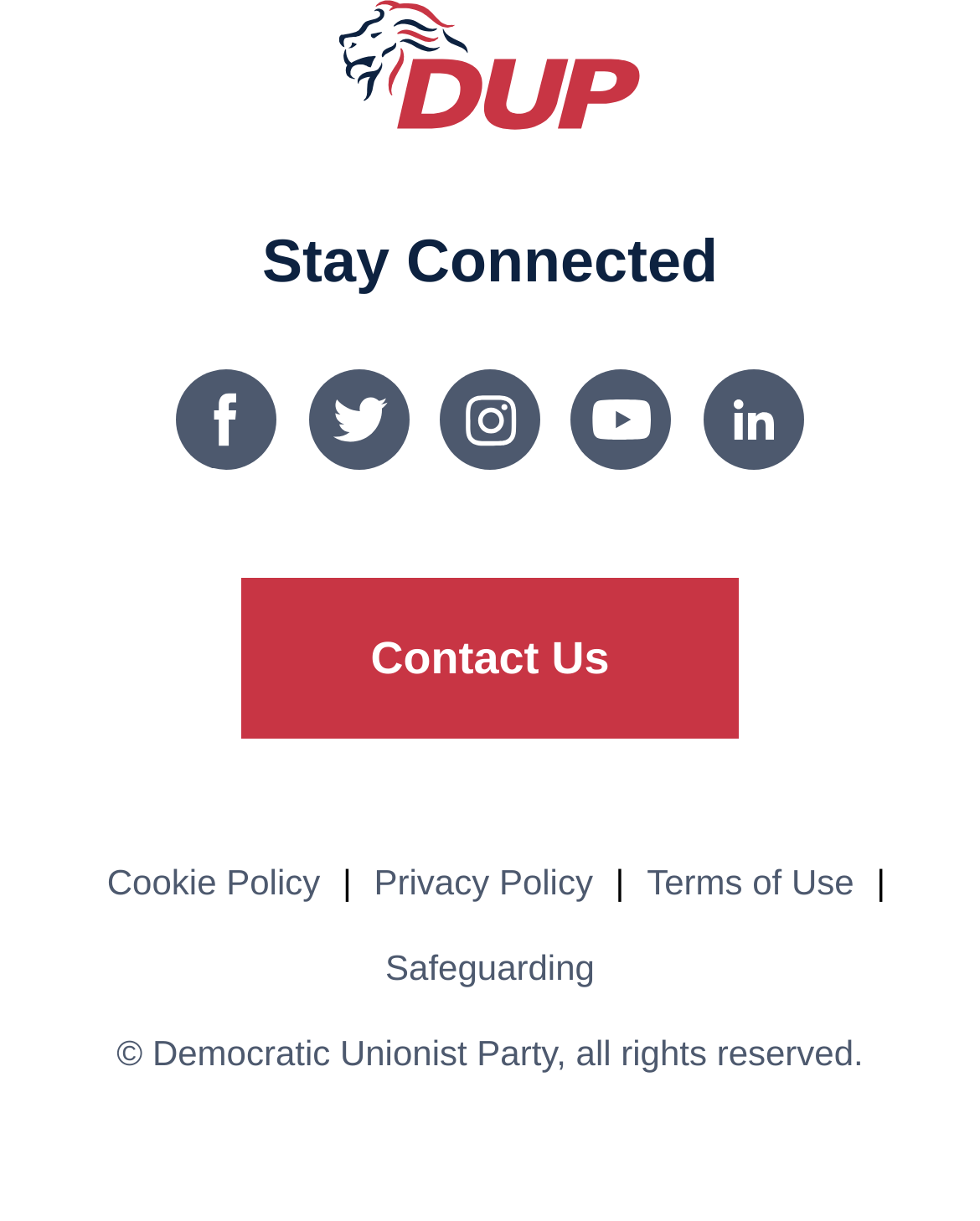Answer the question briefly using a single word or phrase: 
What is the theme of the webpage?

Politics